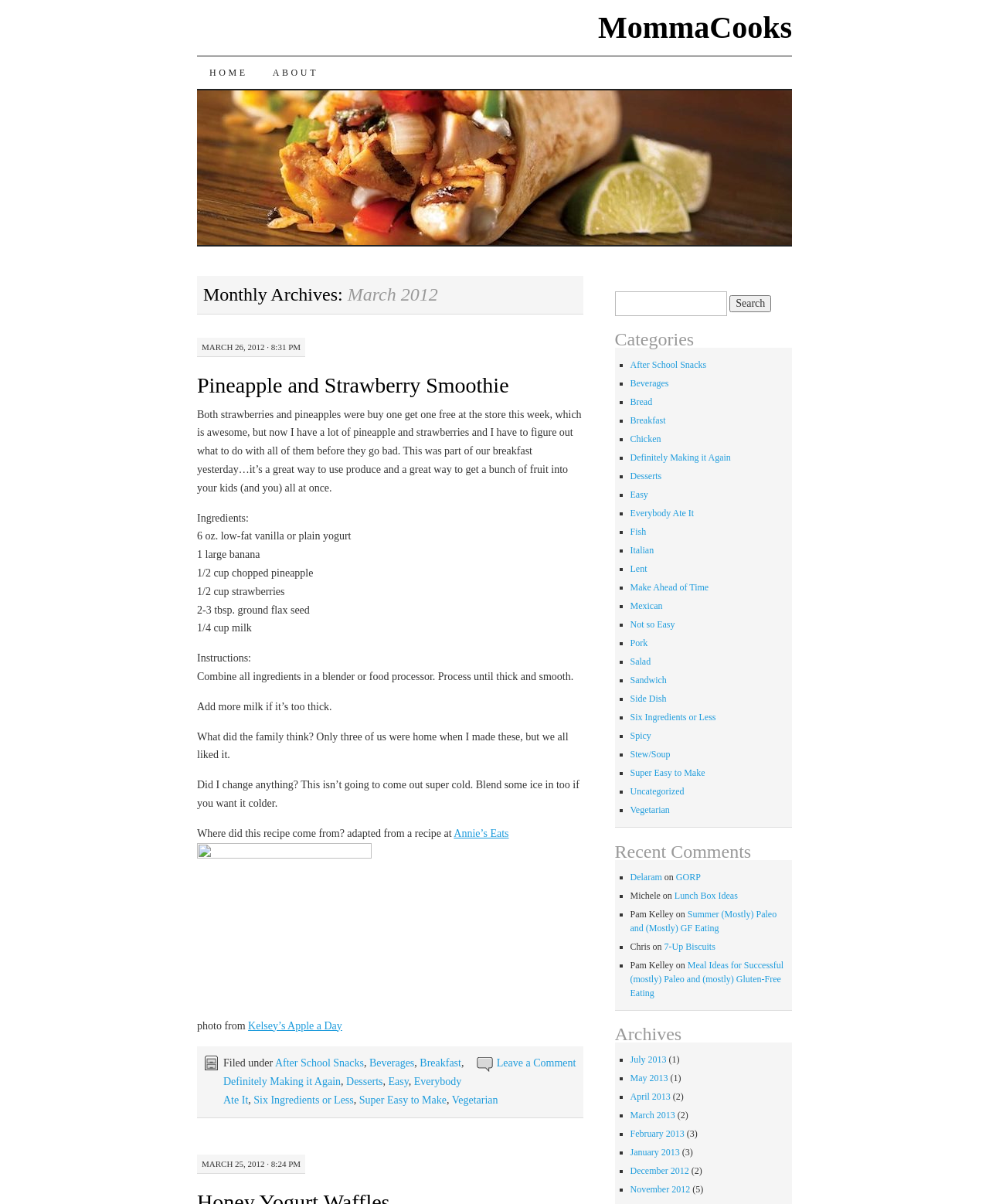Give a concise answer using one word or a phrase to the following question:
What is the title of the first recipe?

Pineapple and Strawberry Smoothie